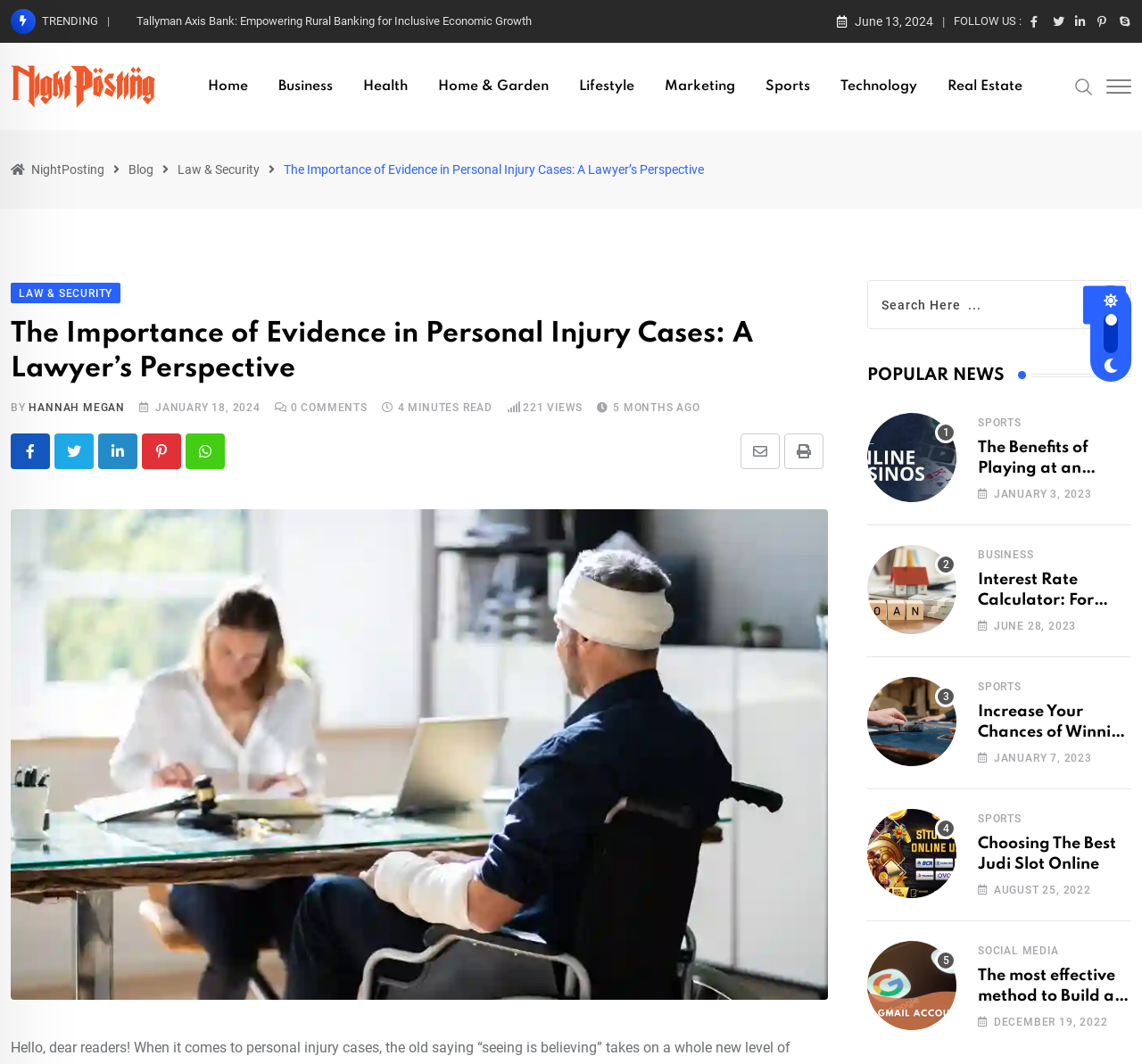Find the bounding box coordinates for the UI element whose description is: "Social Media". The coordinates should be four float numbers between 0 and 1, in the format [left, top, right, bottom].

[0.856, 0.888, 0.927, 0.9]